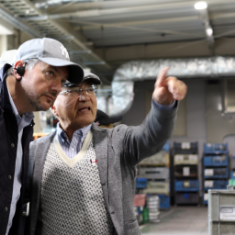Generate a detailed caption for the image.

The image depicts two individuals engaged in a discussion within a production or workshop environment. The older man, wearing glasses and a light grey sweater over a collared shirt, gestures emphatically while pointing toward a particular area or object, conveying a sense of urgency and enthusiasm. His body language suggests he is sharing insights or instructions, possibly related to a process or improvement. The younger man, donning a baseball cap and a dark jacket, listens intently, leaning slightly toward the older man, indicating a respectful engagement and desire to understand. The background features various storage containers and equipment, highlighting an industrial or operational setting where collaborative learning and communication are crucial. This moment symbolizes mentorship and the sharing of knowledge in a practical working environment.